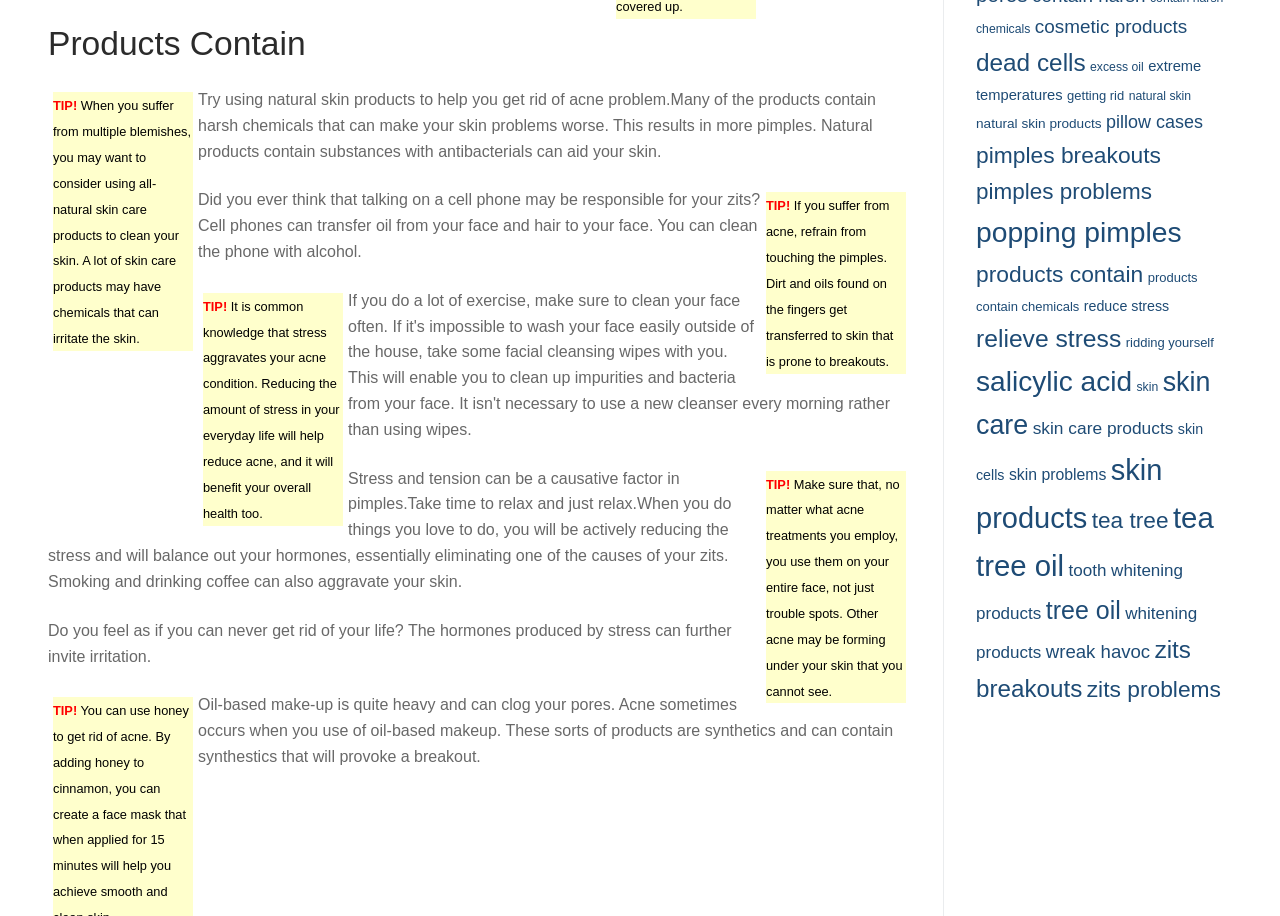What is the effect of touching pimples?
Respond to the question with a single word or phrase according to the image.

Dirt and oils get transferred